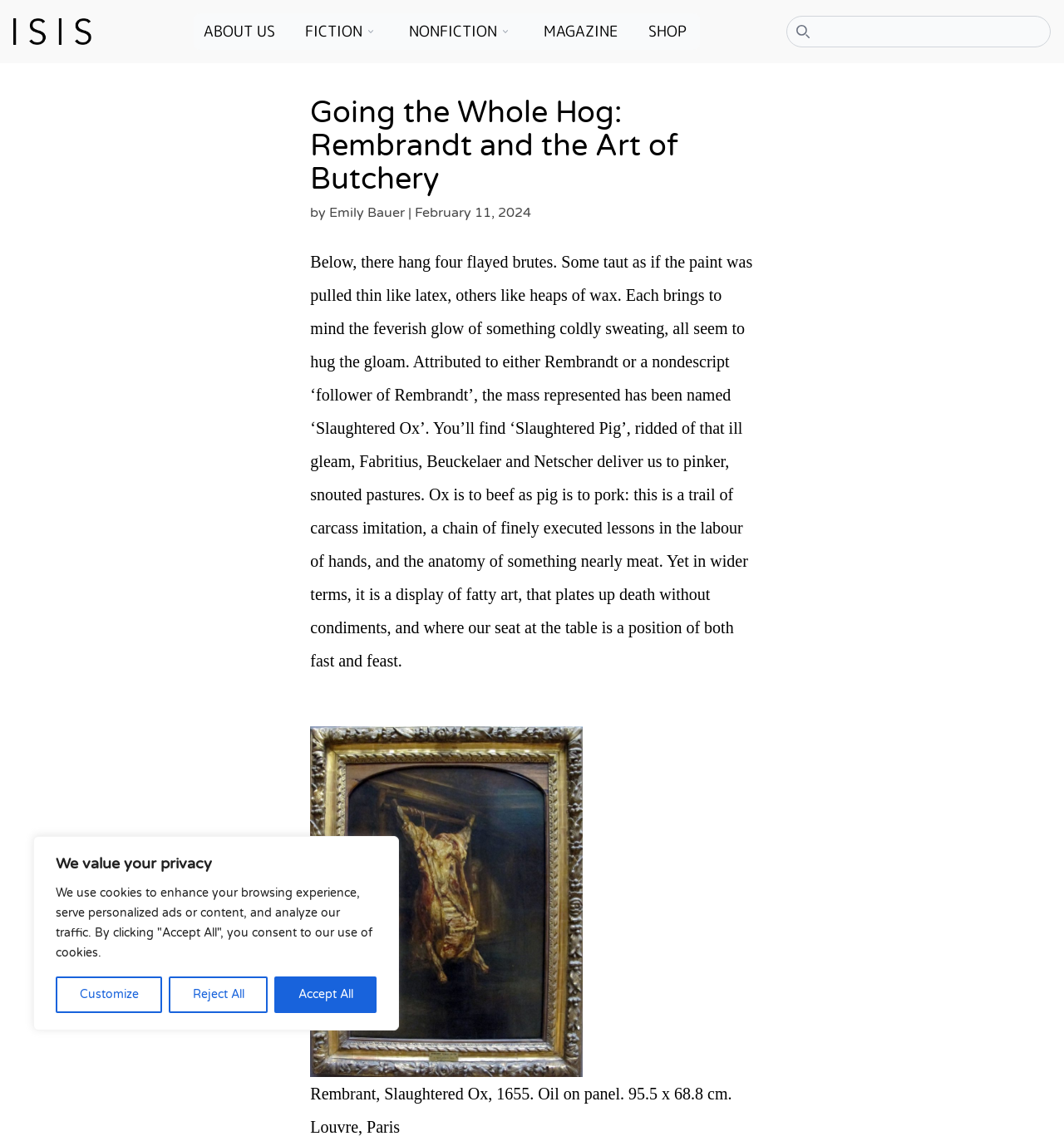Specify the bounding box coordinates of the element's region that should be clicked to achieve the following instruction: "View FICTION content". The bounding box coordinates consist of four float numbers between 0 and 1, in the format [left, top, right, bottom].

[0.278, 0.012, 0.356, 0.044]